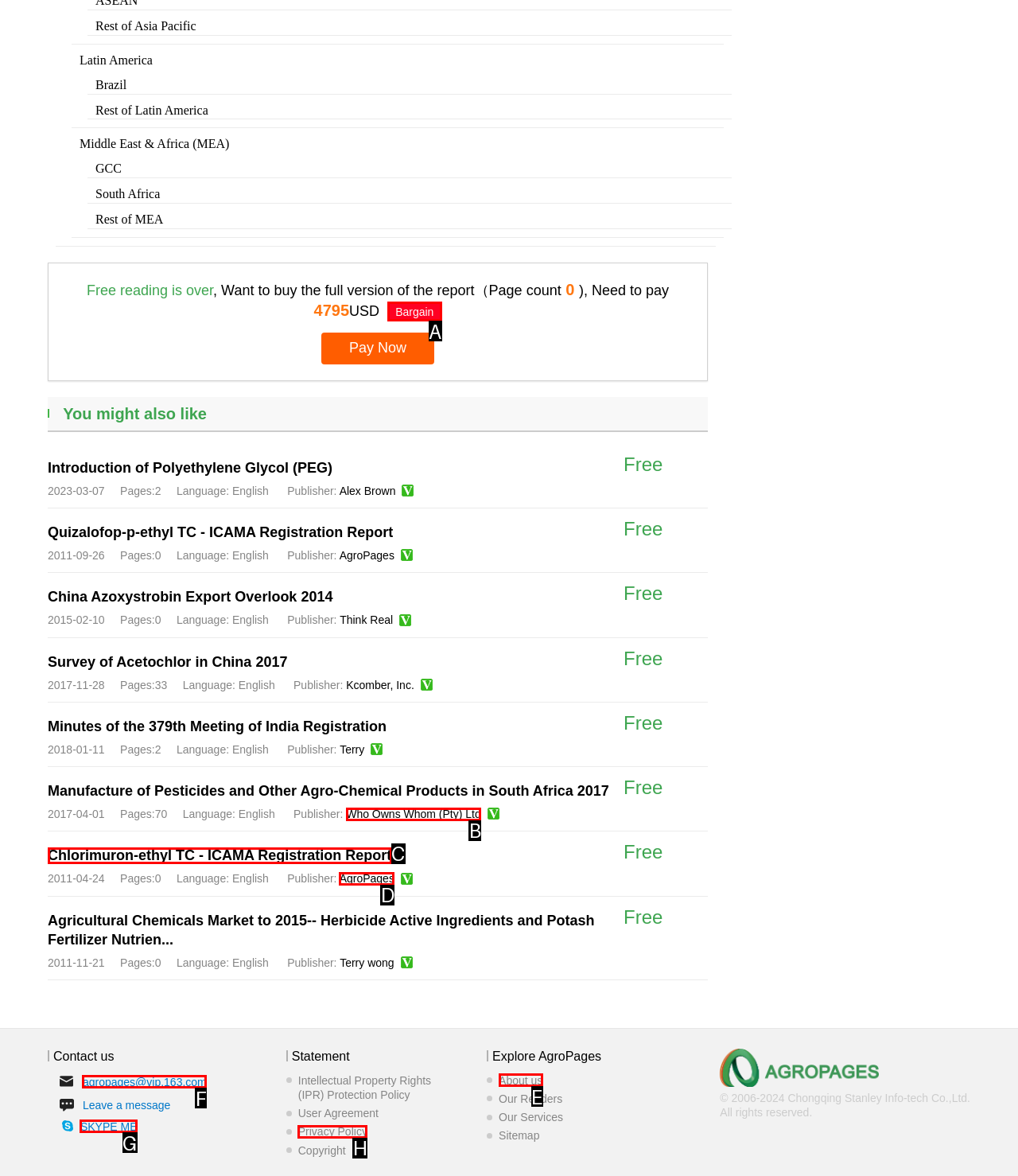From the given choices, indicate the option that best matches: Bargain
State the letter of the chosen option directly.

A